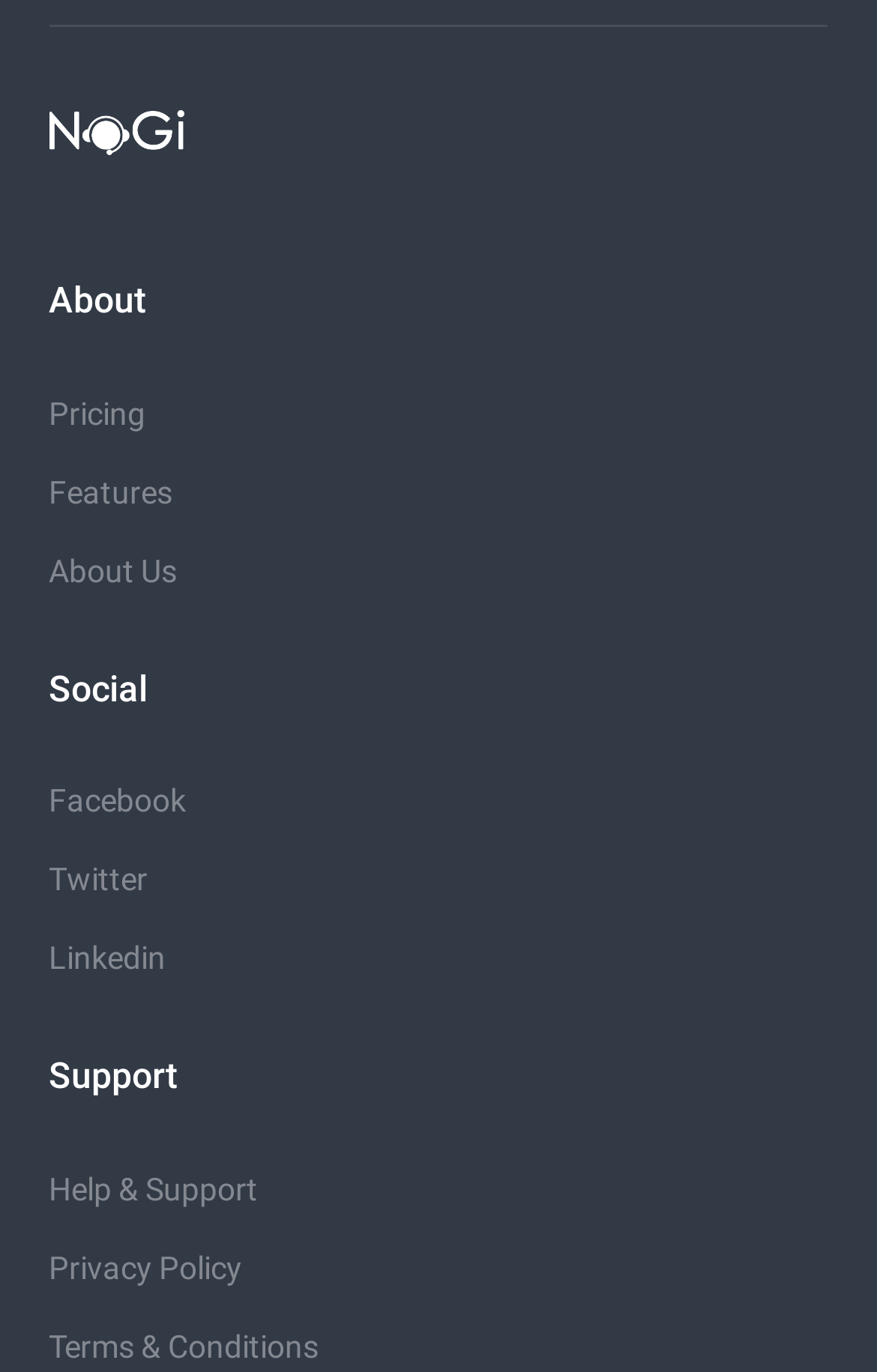Give a one-word or short phrase answer to this question: 
How many social media links are available?

3